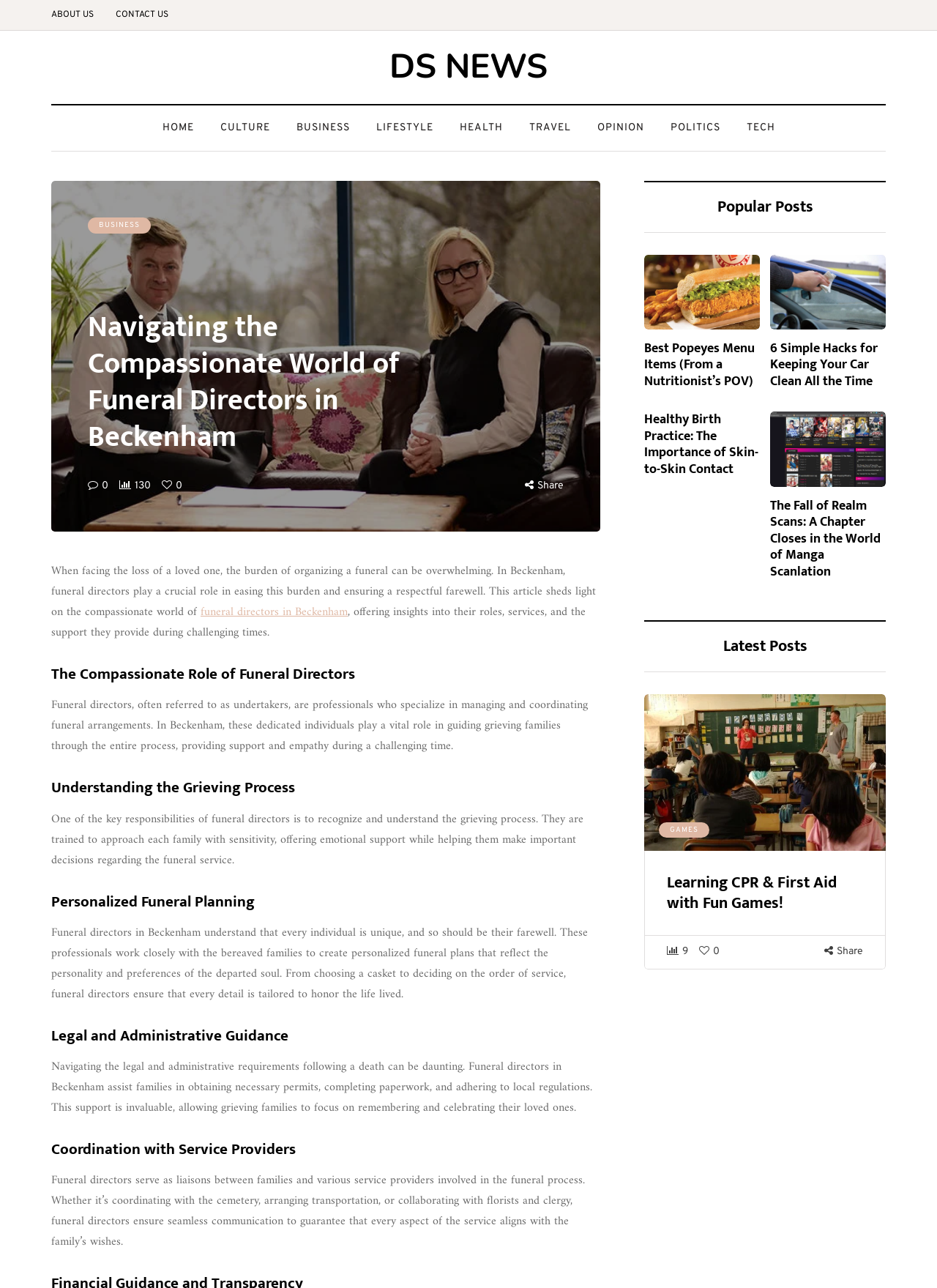What is the principal heading displayed on the webpage?

Navigating the Compassionate World of Funeral Directors in Beckenham